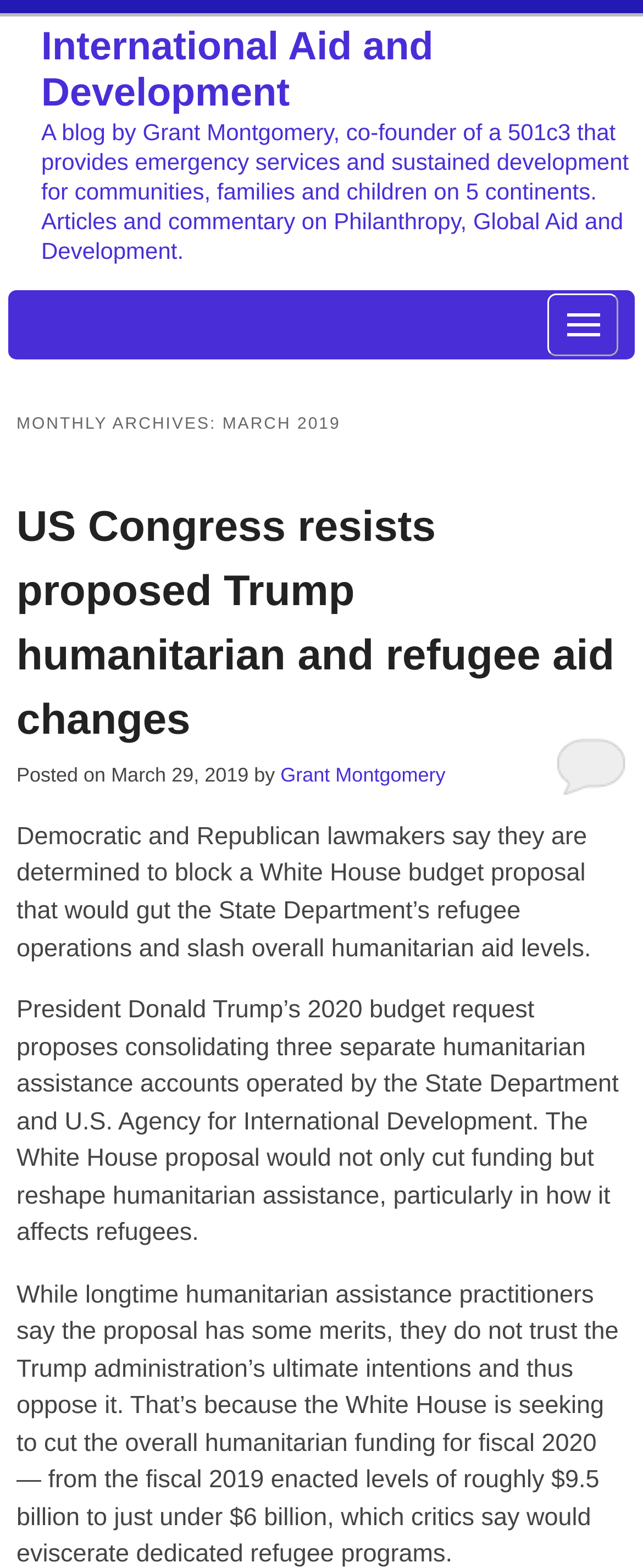Answer the following query with a single word or phrase:
What is the name of the blog author?

Grant Montgomery